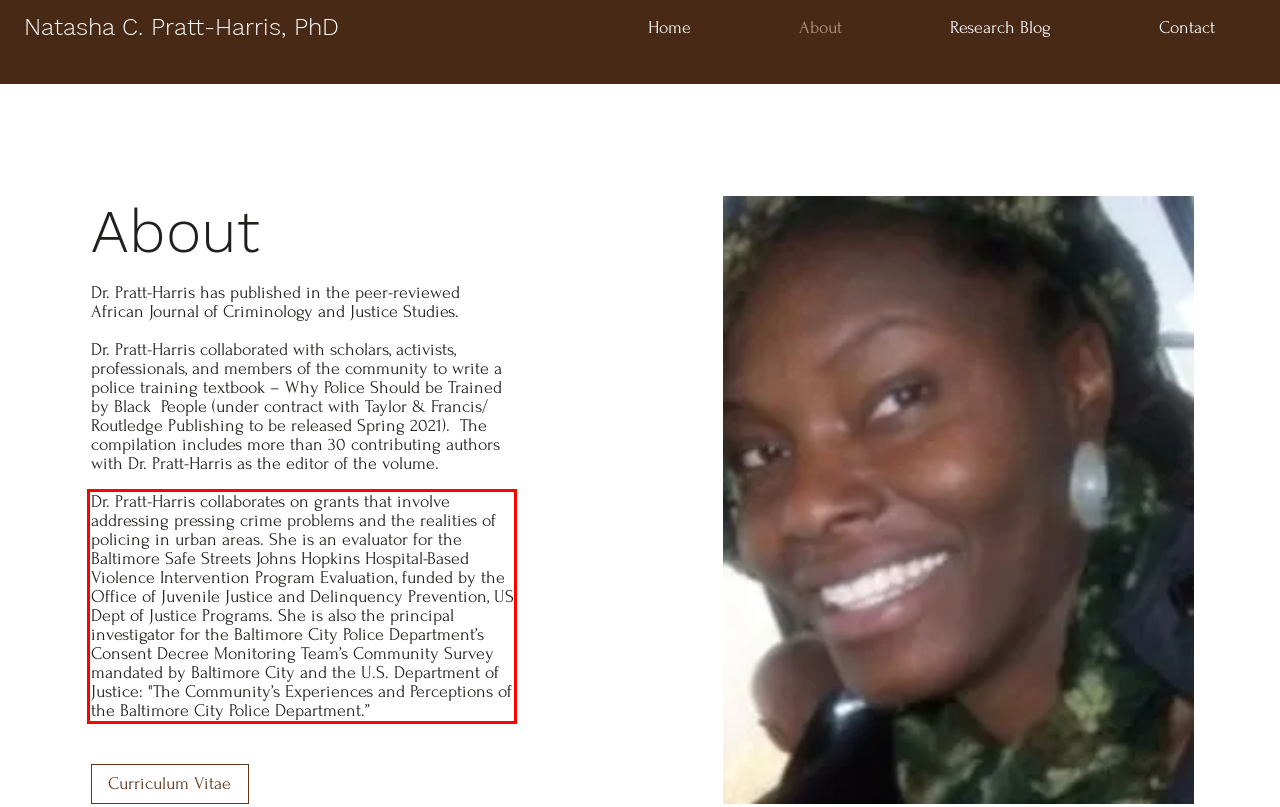Please use OCR to extract the text content from the red bounding box in the provided webpage screenshot.

Dr. Pratt-Harris collaborates on grants that involve addressing pressing crime problems and the realities of policing in urban areas. She is an evaluator for the Baltimore Safe Streets Johns Hopkins Hospital-Based Violence Intervention Program Evaluation, funded by the Office of Juvenile Justice and Delinquency Prevention, US Dept of Justice Programs. She is also the principal investigator for the Baltimore City Police Department’s Consent Decree Monitoring Team’s Community Survey mandated by Baltimore City and the U.S. Department of Justice: "The Community’s Experiences and Perceptions of the Baltimore City Police Department.”